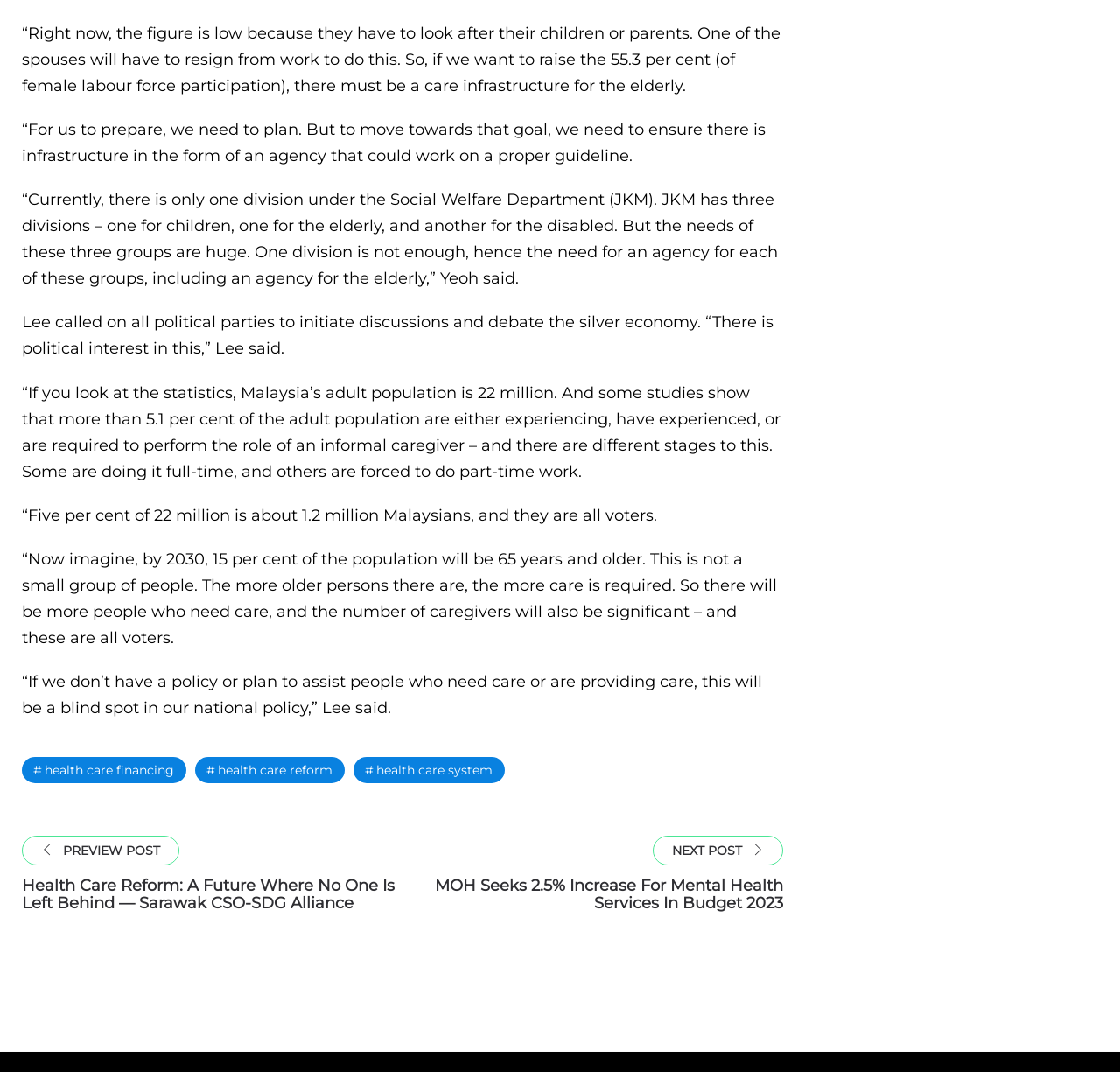Find the bounding box coordinates for the element described here: "health care financing".

[0.02, 0.706, 0.166, 0.731]